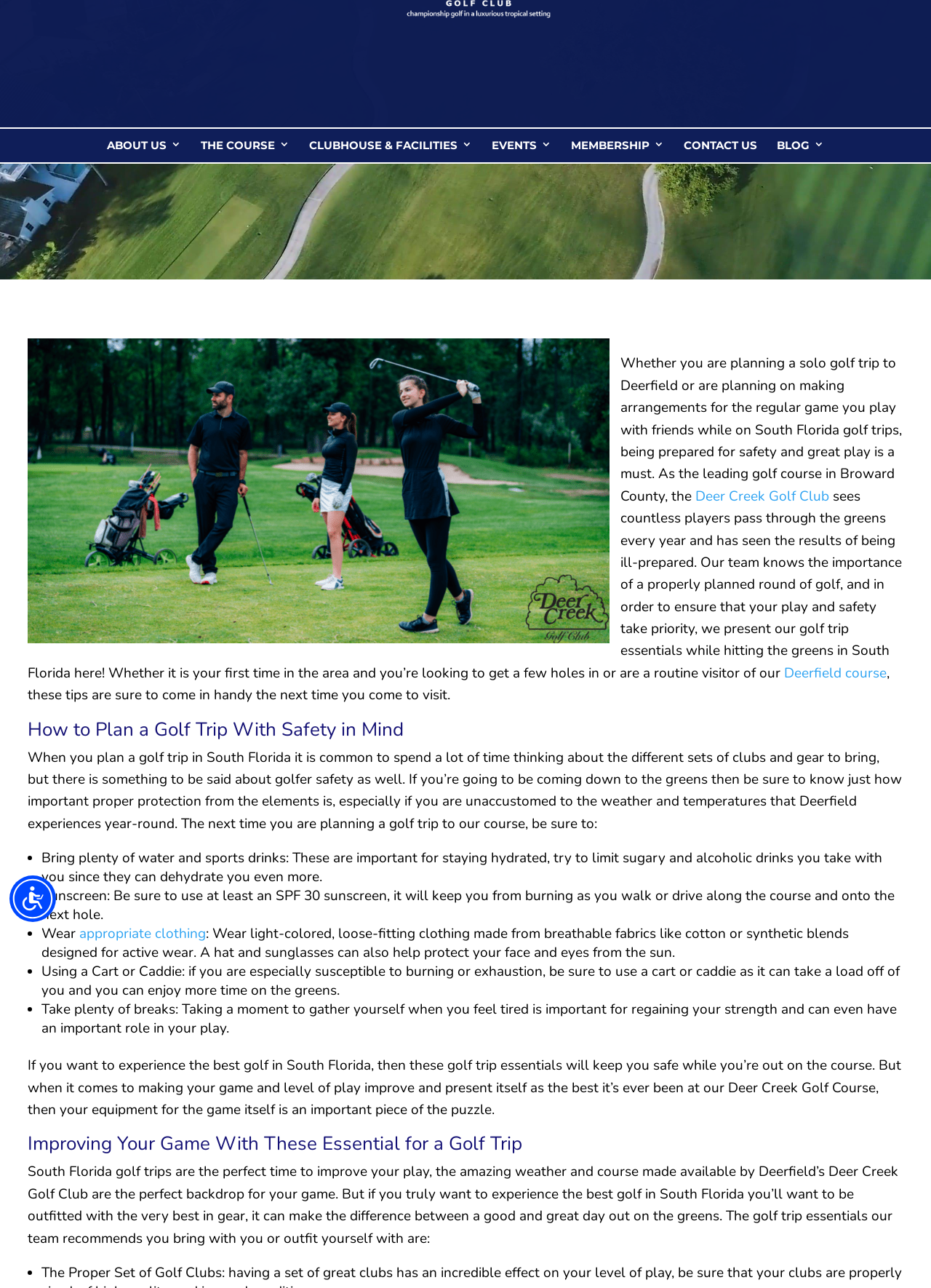What type of clothing is recommended for golfing? Please answer the question using a single word or phrase based on the image.

Light-colored, loose-fitting